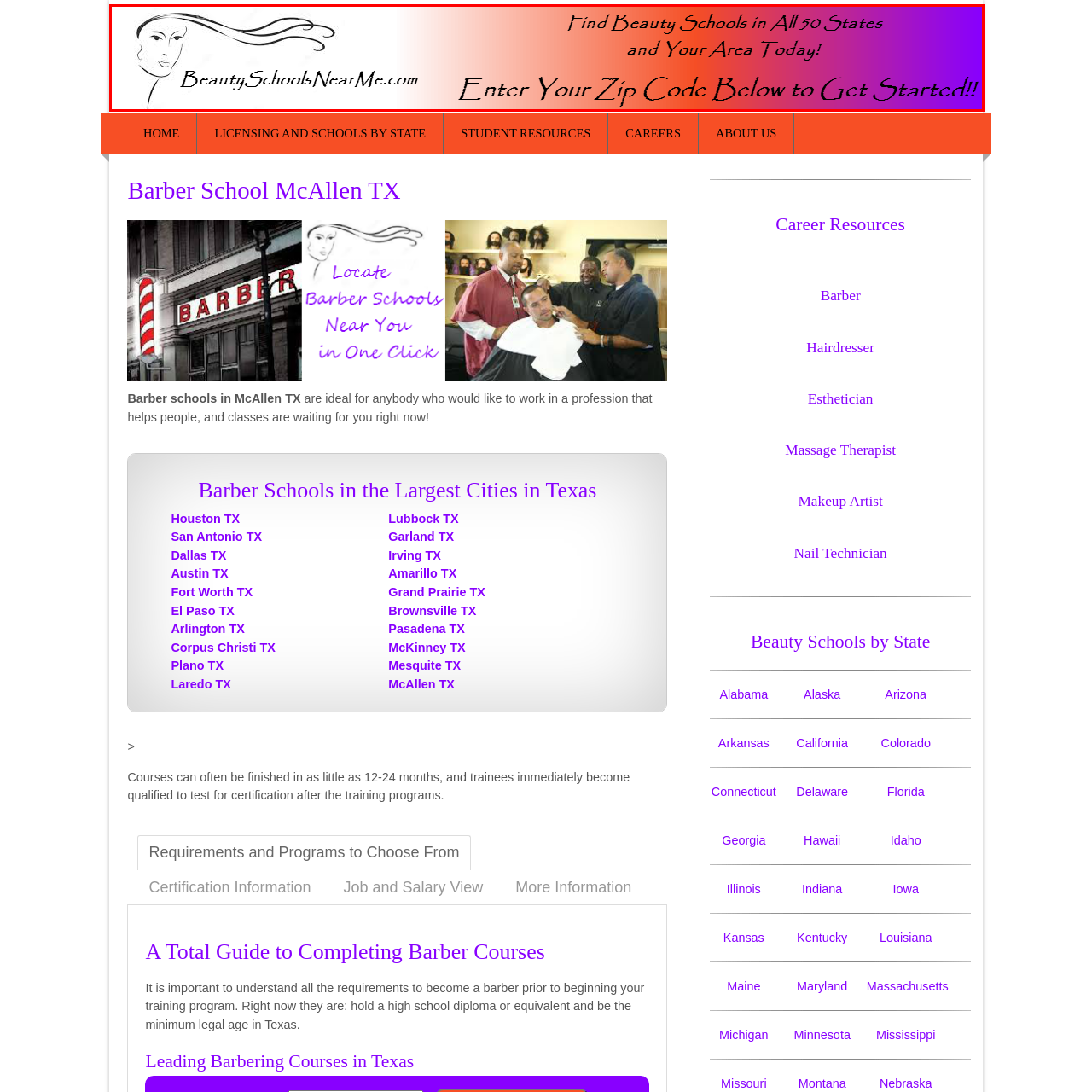What is the color transition in the background?
Please examine the image highlighted within the red bounding box and respond to the question using a single word or phrase based on the image.

Soft orange to purple